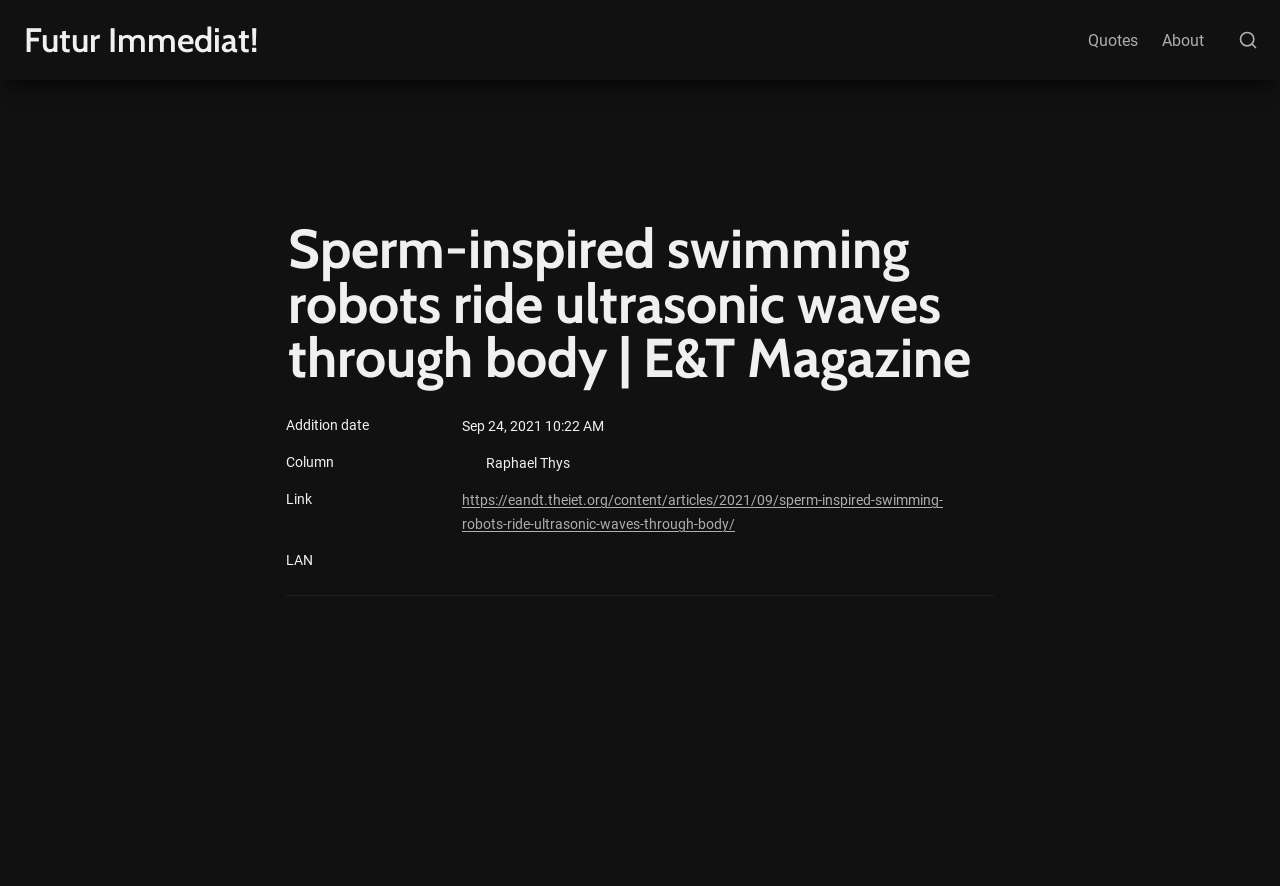What is the category of the article?
Offer a detailed and exhaustive answer to the question.

I found the category of the article by looking at the static text element with the content 'LAN' which is located at the bottom of the main heading section.